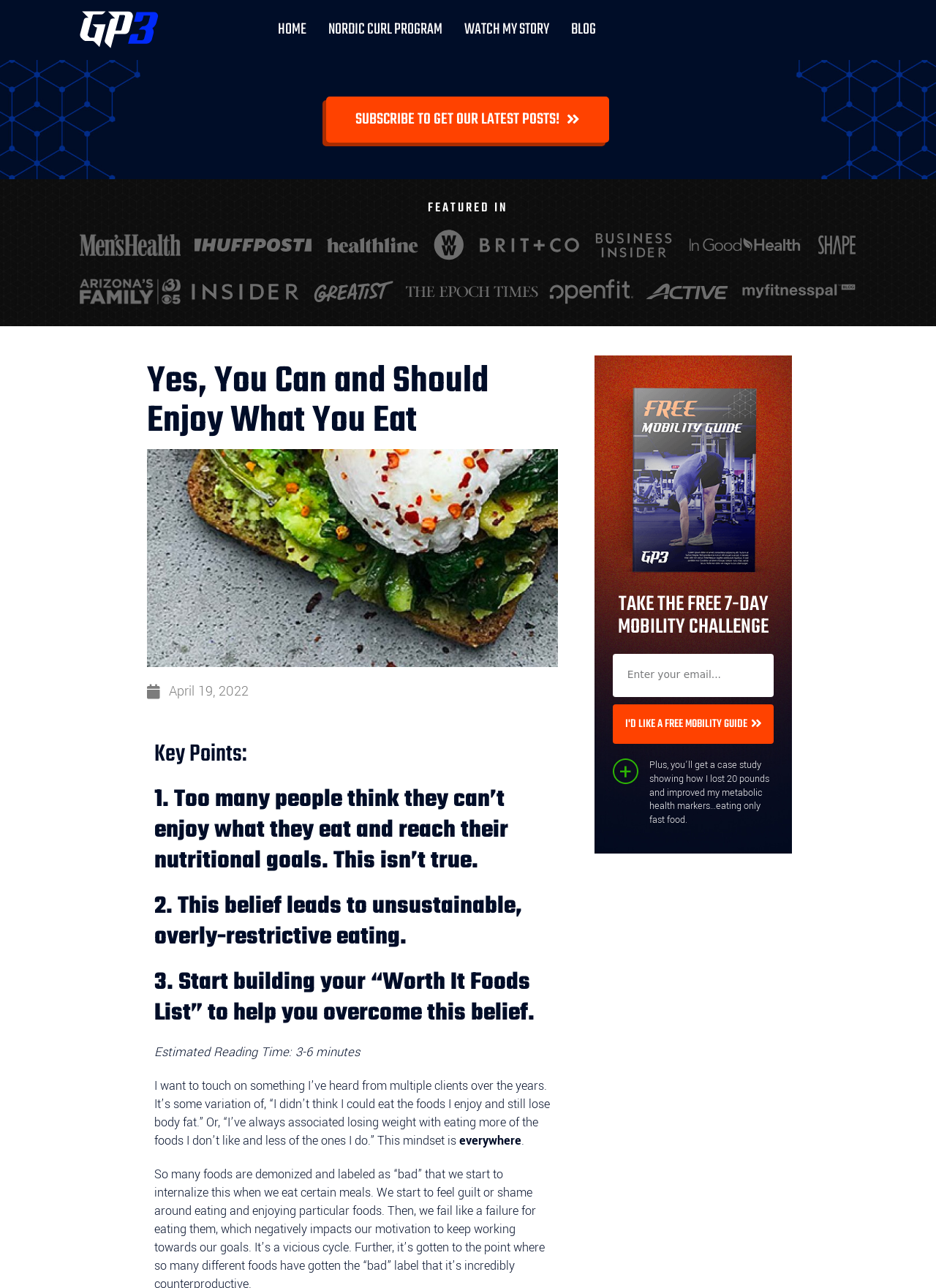Please give the bounding box coordinates of the area that should be clicked to fulfill the following instruction: "Take the free 7-day mobility challenge". The coordinates should be in the format of four float numbers from 0 to 1, i.e., [left, top, right, bottom].

[0.655, 0.461, 0.827, 0.496]